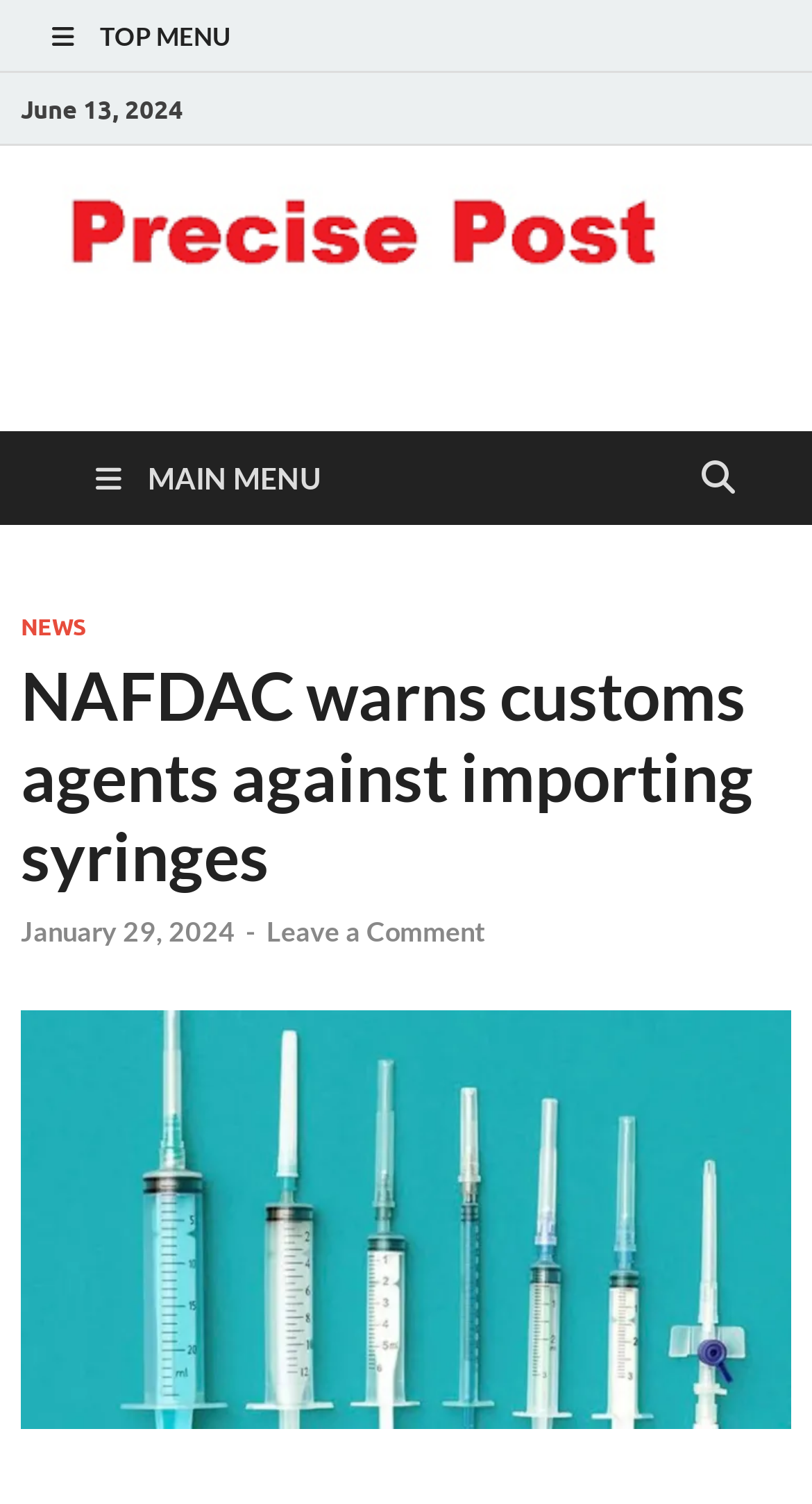Please give a concise answer to this question using a single word or phrase: 
What is the name of the website?

Precise Post